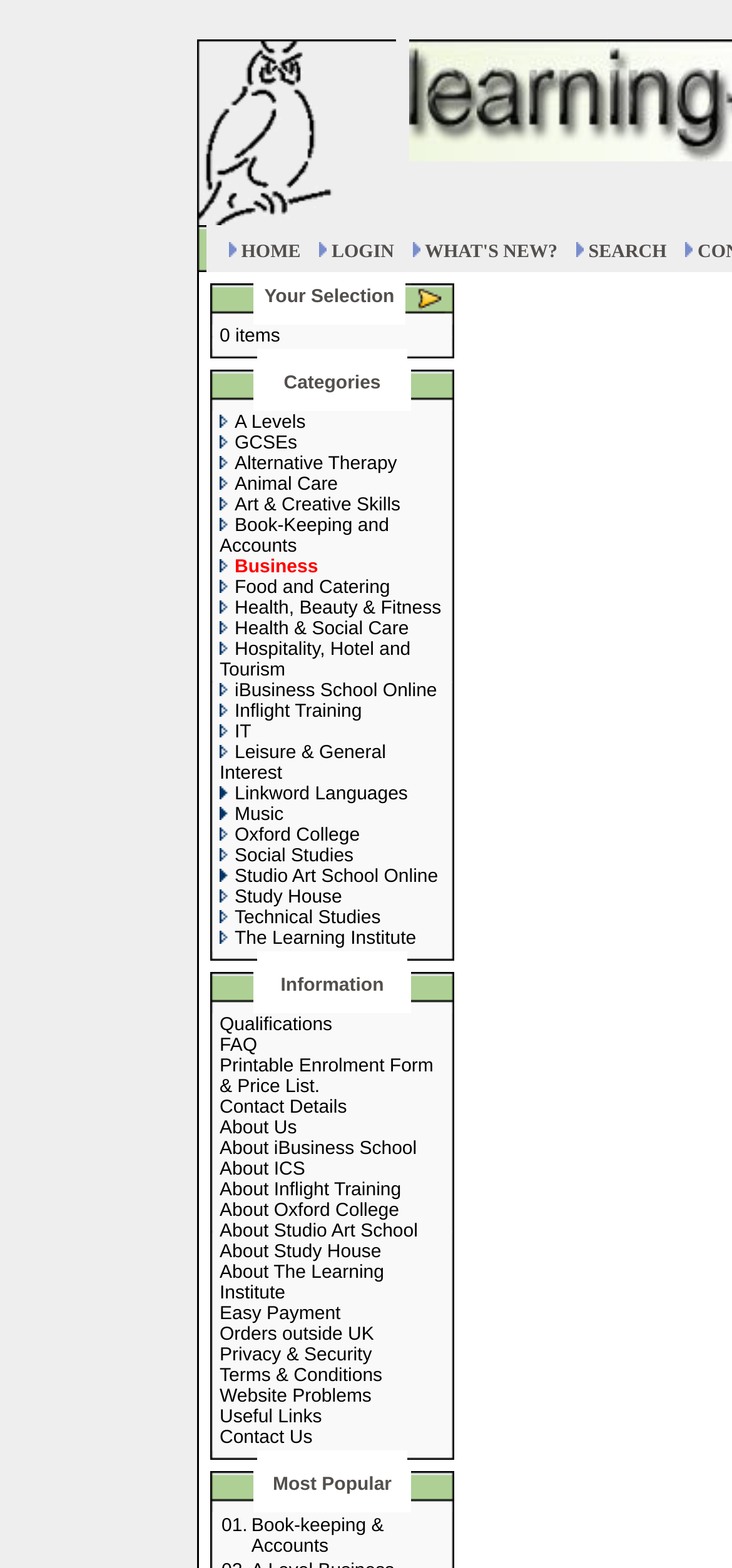Create a detailed narrative of the webpage’s visual and textual elements.

The webpage is about a certificate program in guest services, specifically unit B1: bar service, offered through distance learning and home study. 

At the top of the page, there is a logo image on the left, accompanied by a smaller image on the right. Below this, there are four links: "HOME", "LOGIN", "WHAT'S NEW?", and "SEARCH". 

Underneath these links, there is a section displaying "Your Selection" with a count of 0 items. This section is divided into three columns, with the first column containing an image, the second column showing the text "Your Selection", and the third column displaying the text "more" with a small image and a link. 

Below this section, there is a long list of categories, including "A Levels", "GCSEs", "Alternative Therapy", and many others. Each category is a link, and they are arranged in a table with multiple rows. The categories are grouped into three columns, with some categories spanning across two columns. 

Throughout the page, there are several images, including a logo, icons, and other graphics. The overall layout is organized, with clear headings and concise text.